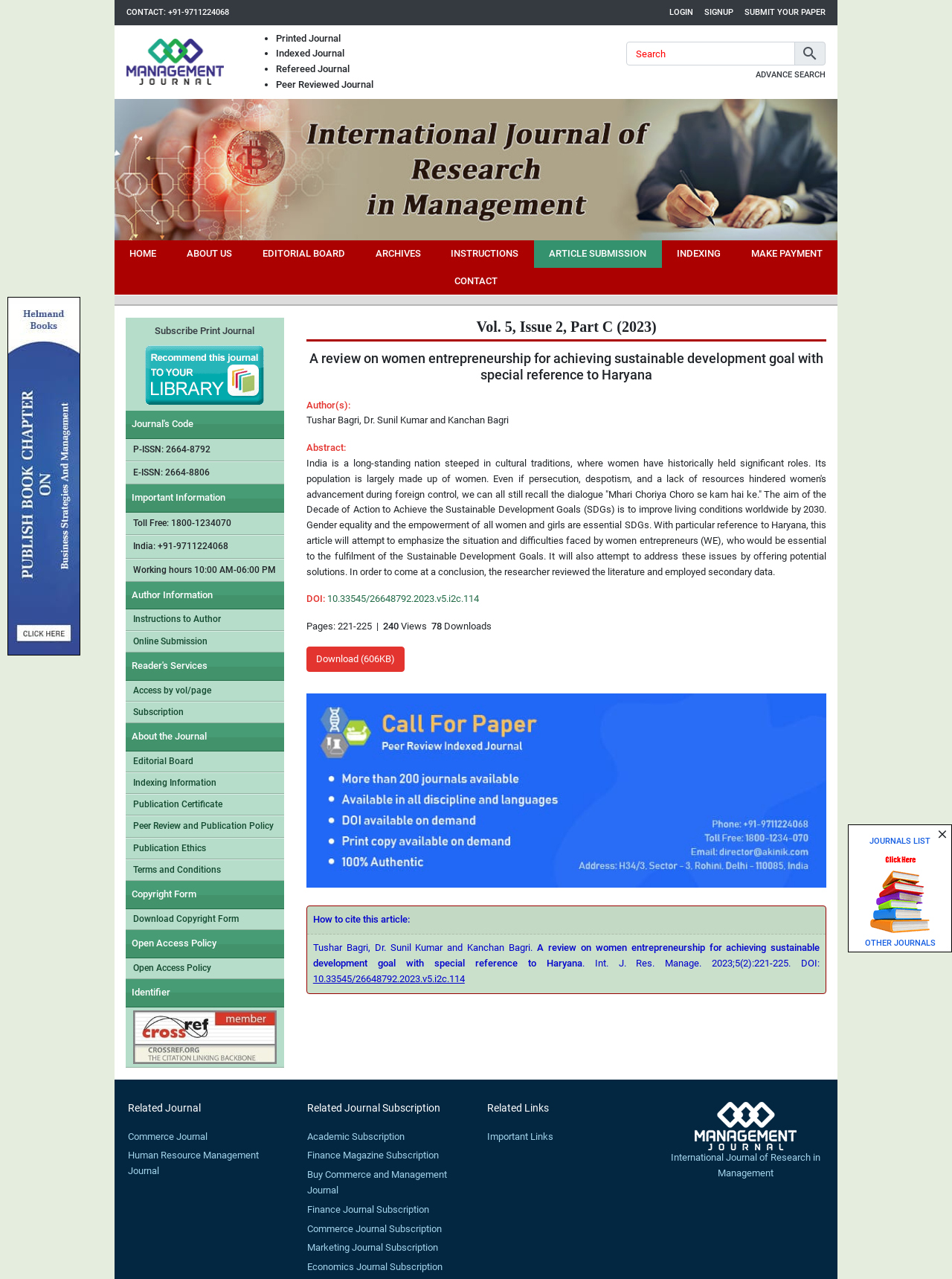Extract the bounding box of the UI element described as: "alt="Call for book chapter"".

[0.009, 0.233, 0.084, 0.512]